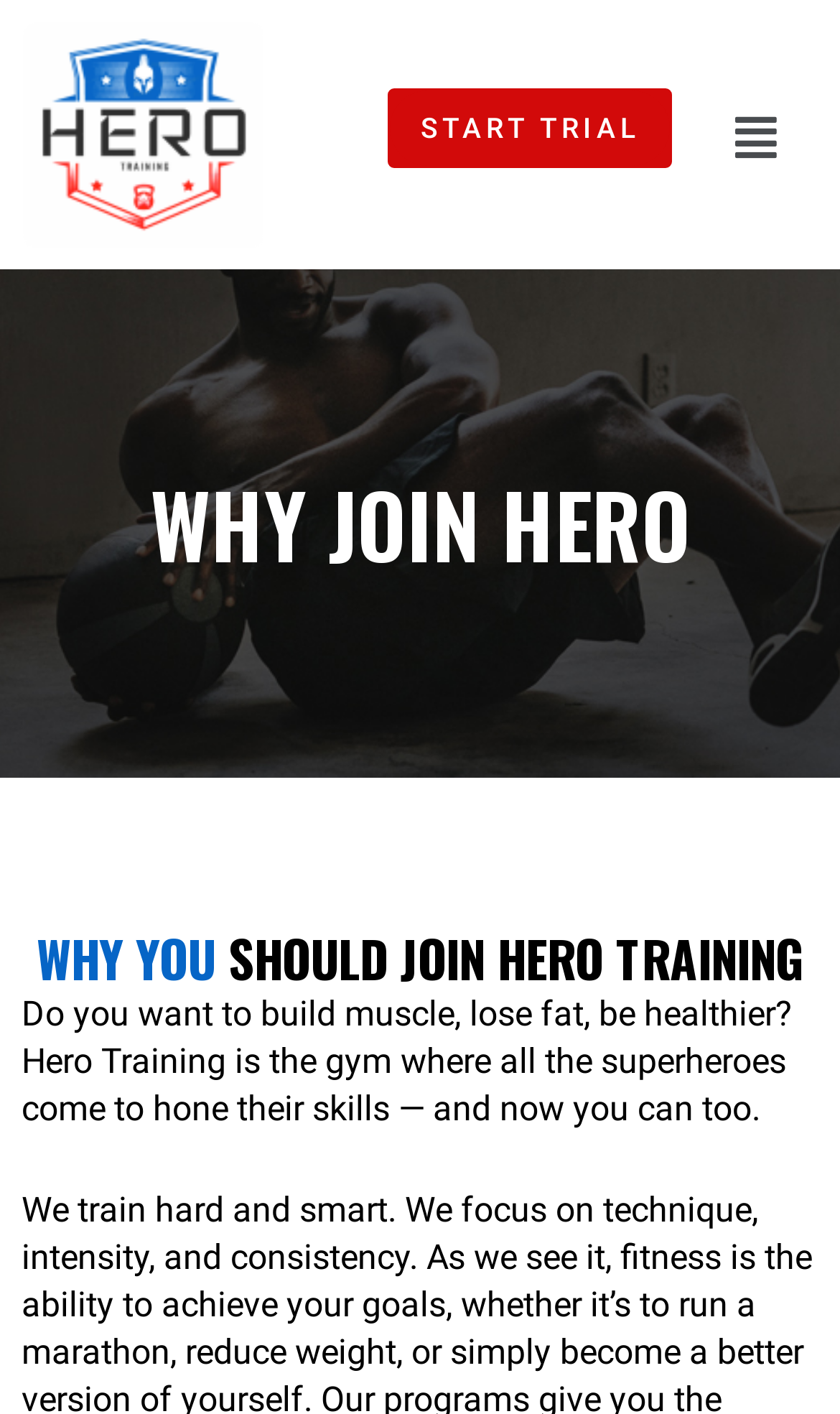Can you determine the main header of this webpage?

WHY JOIN HERO